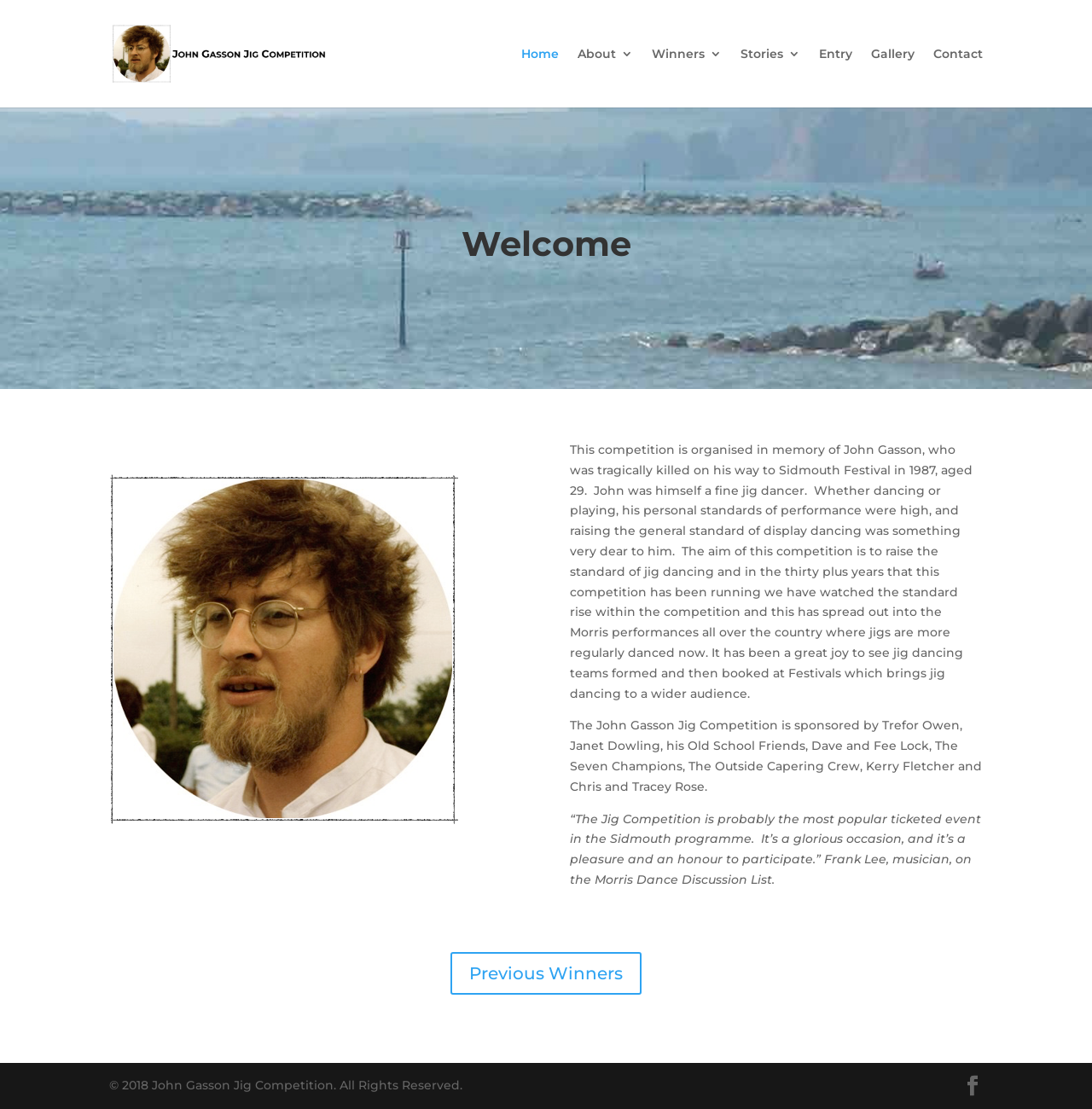Provide a thorough description of the webpage's content and layout.

The webpage is about the John Gasson Jig Competition. At the top, there is a logo image and a link with the same name, "John Gasson Jig", positioned side by side. Below them, there is a navigation menu with seven links: "Home", "About 3", "Winners 3", "Stories 3", "Entry", "Gallery", and "Contact", arranged horizontally from left to right.

The main content of the webpage is an article that occupies most of the page. It starts with a heading "Welcome" followed by a paragraph of text that describes the background and purpose of the John Gasson Jig Competition. The text explains that the competition was organized in memory of John Gasson, a fine jig dancer who was tragically killed in 1987, and aims to raise the standard of jig dancing.

Below this paragraph, there is another paragraph of text that lists the sponsors of the competition. Further down, there is a quote from Frank Lee, a musician, praising the Jig Competition as a glorious occasion.

On the right side of the article, there is a link to "Previous Winners 5". At the very bottom of the page, there is a copyright notice "© 2018 John Gasson Jig Competition. All Rights Reserved." and a small icon with a link.